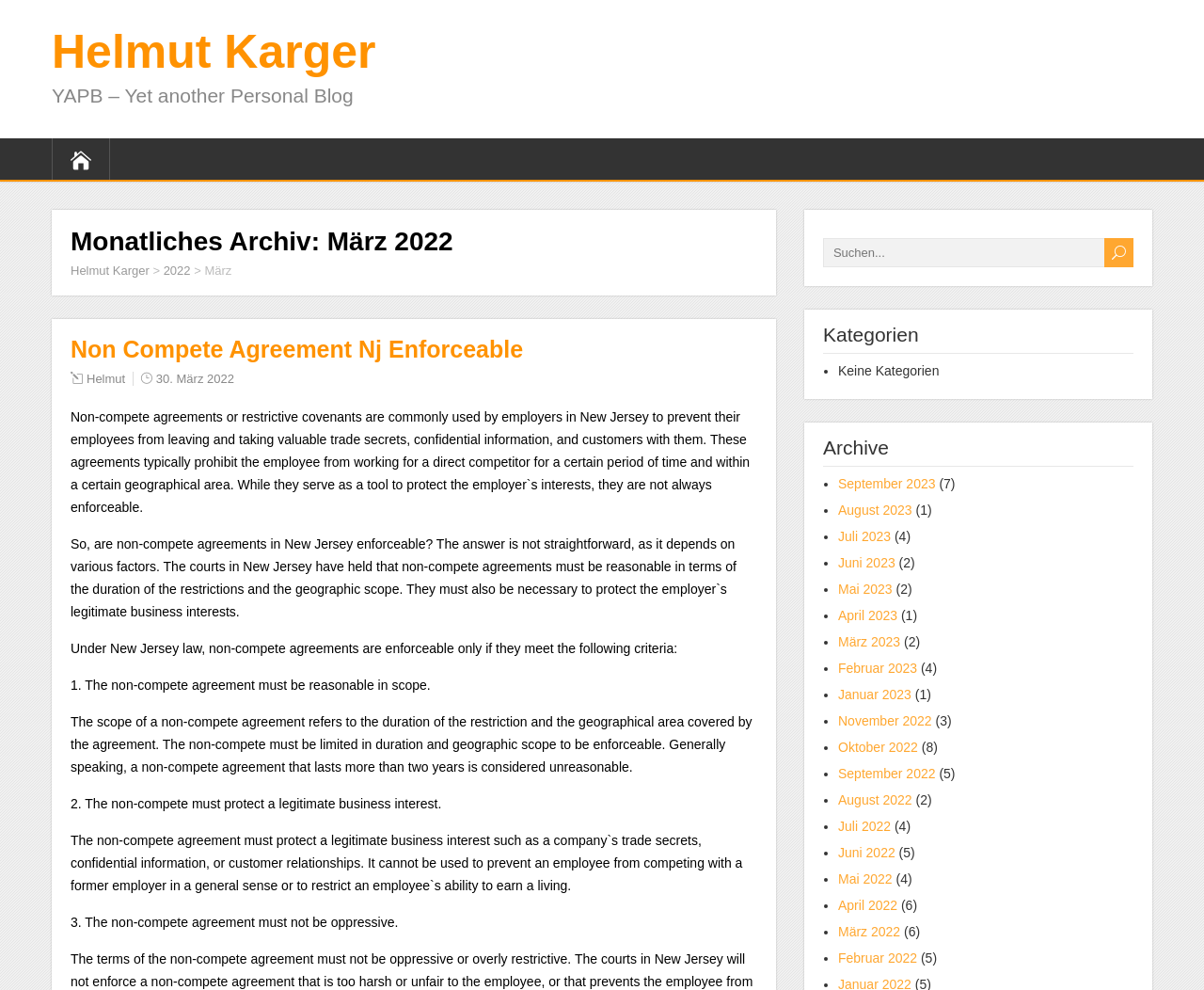What is the purpose of non-compete agreements?
Answer briefly with a single word or phrase based on the image.

To protect employer's interests